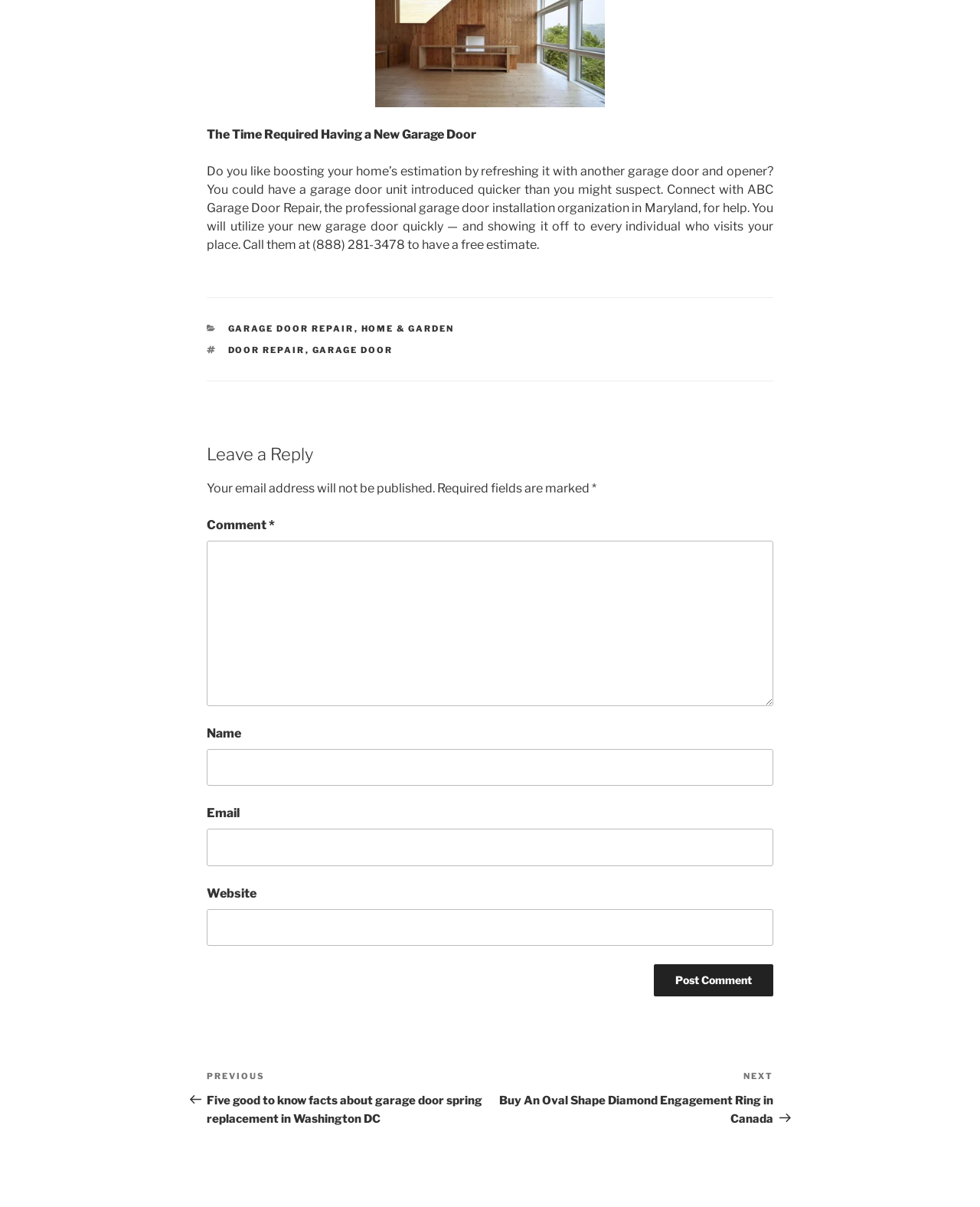Please mark the clickable region by giving the bounding box coordinates needed to complete this instruction: "Leave a reply in the 'Comment' field".

[0.211, 0.448, 0.789, 0.585]